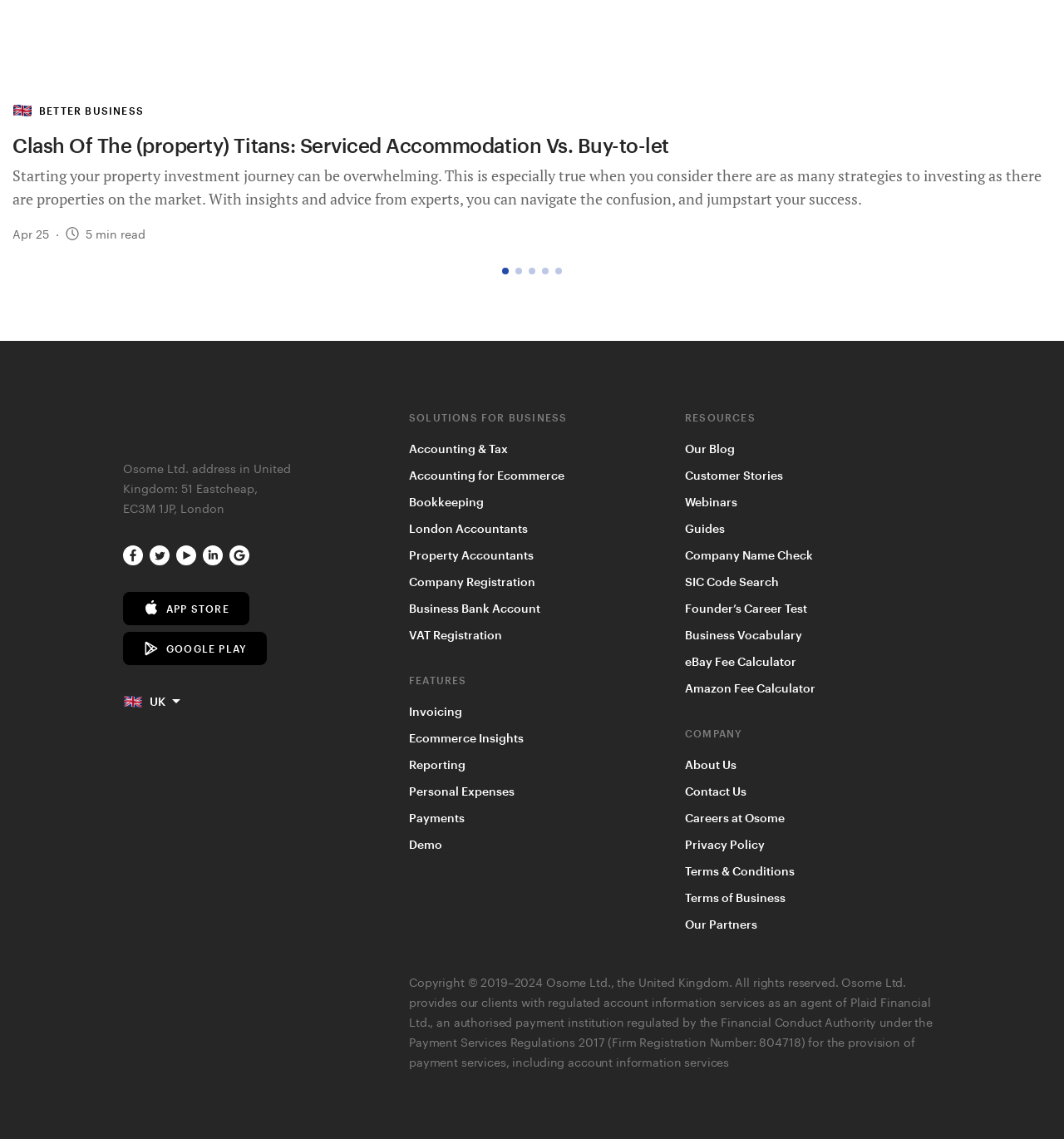Please locate the bounding box coordinates of the element that should be clicked to complete the given instruction: "Enter a comment".

None